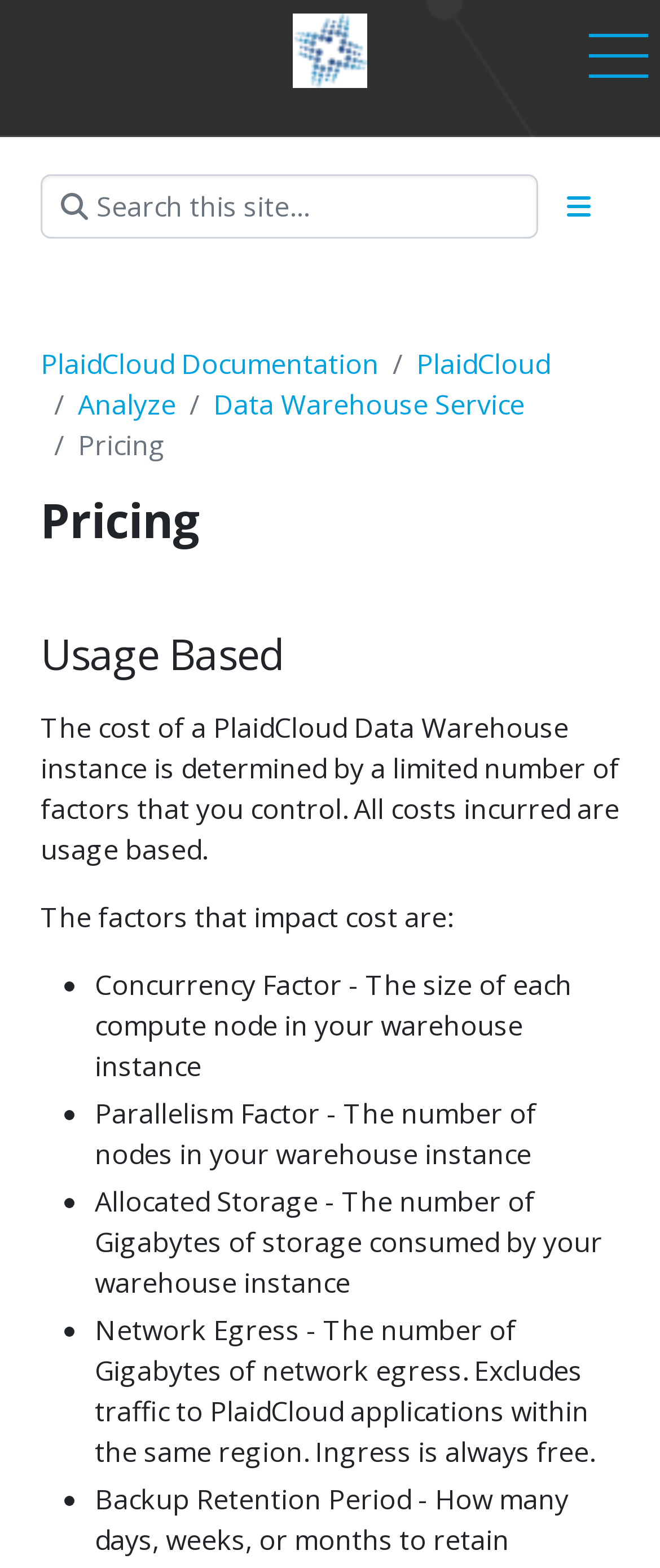For the given element description PlaidCloud, determine the bounding box coordinates of the UI element. The coordinates should follow the format (top-left x, top-left y, bottom-right x, bottom-right y) and be within the range of 0 to 1.

[0.631, 0.22, 0.833, 0.244]